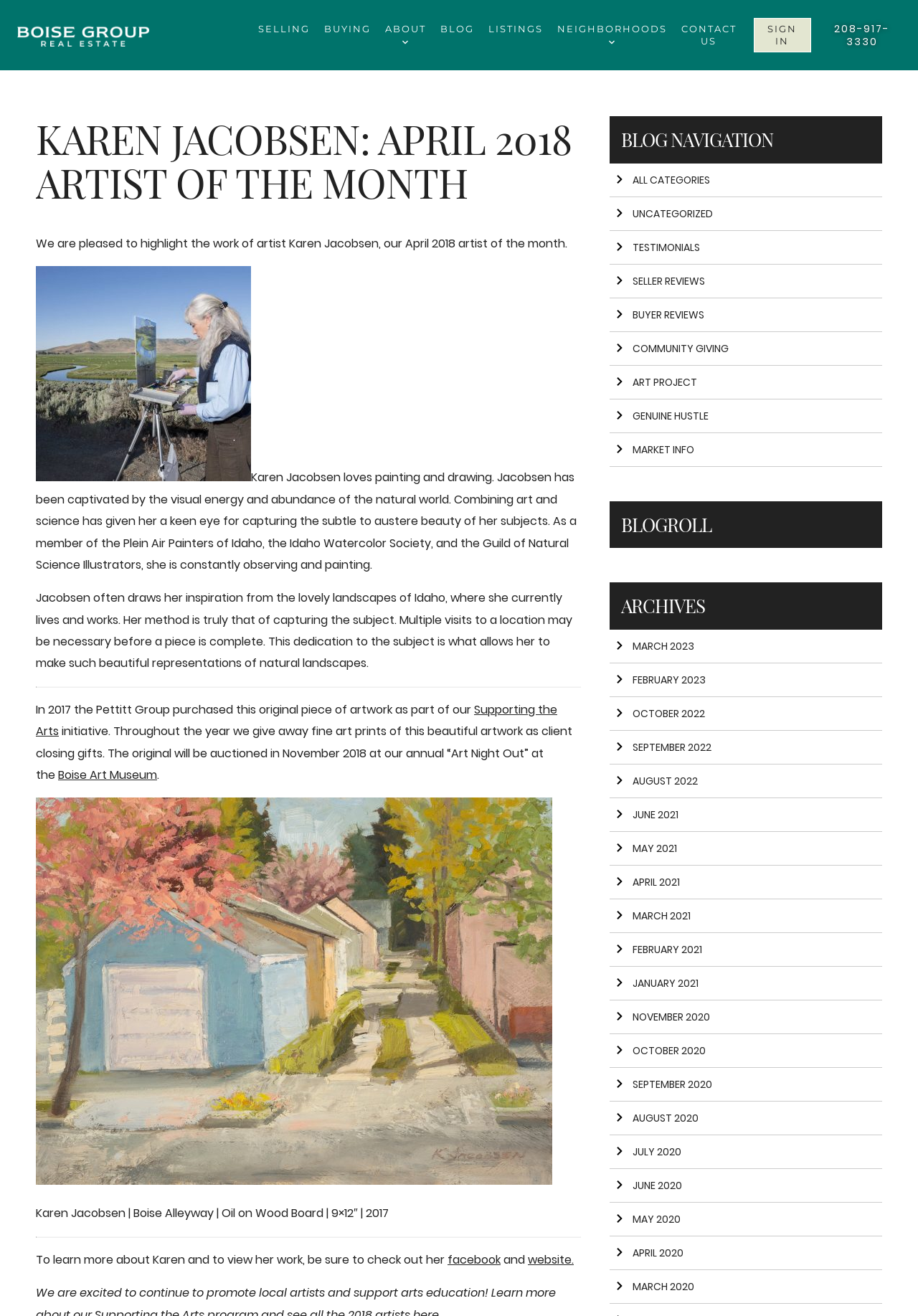Using the provided element description: "Sign In", identify the bounding box coordinates. The coordinates should be four floats between 0 and 1 in the order [left, top, right, bottom].

[0.821, 0.014, 0.884, 0.04]